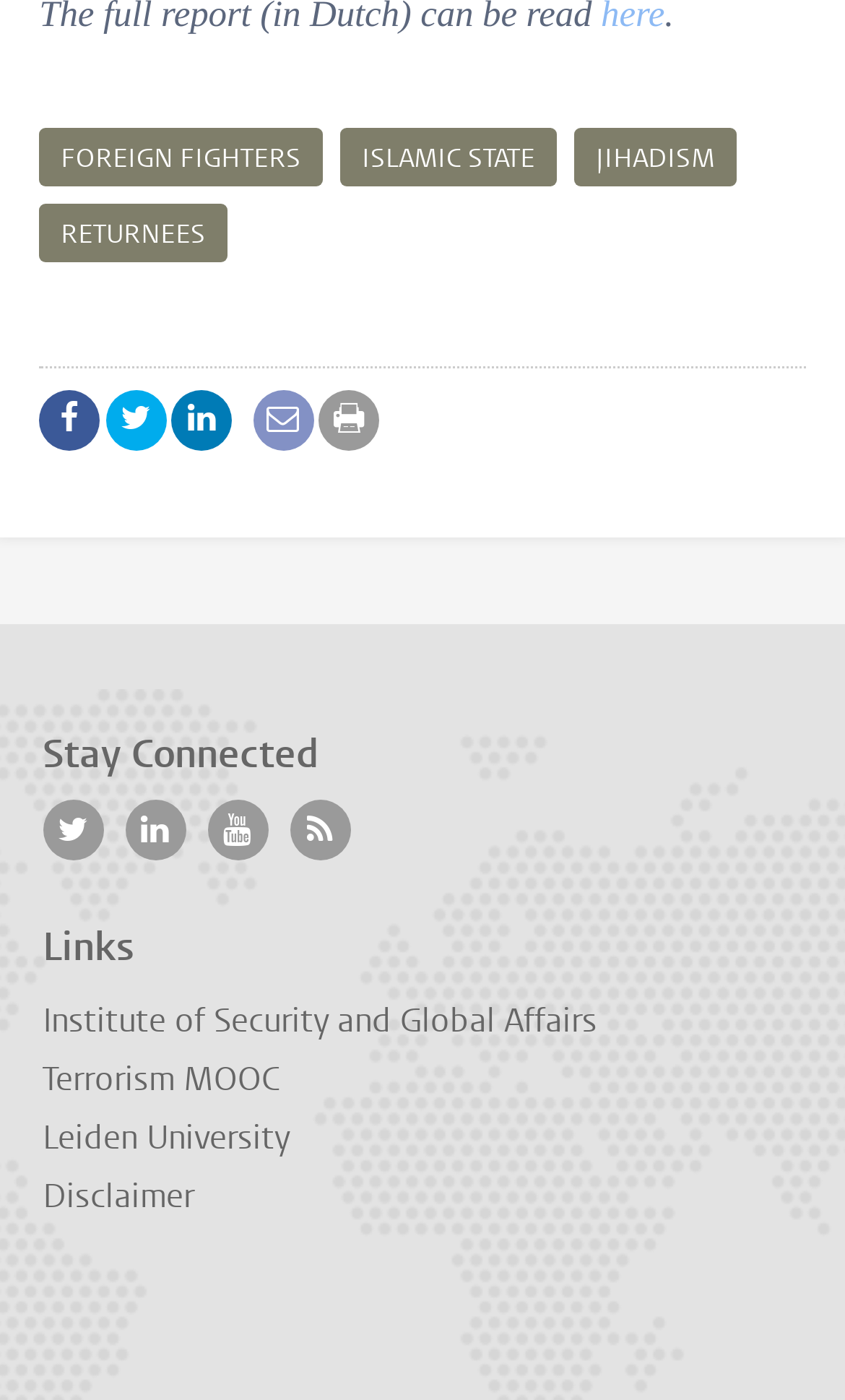Specify the bounding box coordinates of the area to click in order to execute this command: 'Visit Institute of Security and Global Affairs'. The coordinates should consist of four float numbers ranging from 0 to 1, and should be formatted as [left, top, right, bottom].

[0.05, 0.713, 0.706, 0.744]